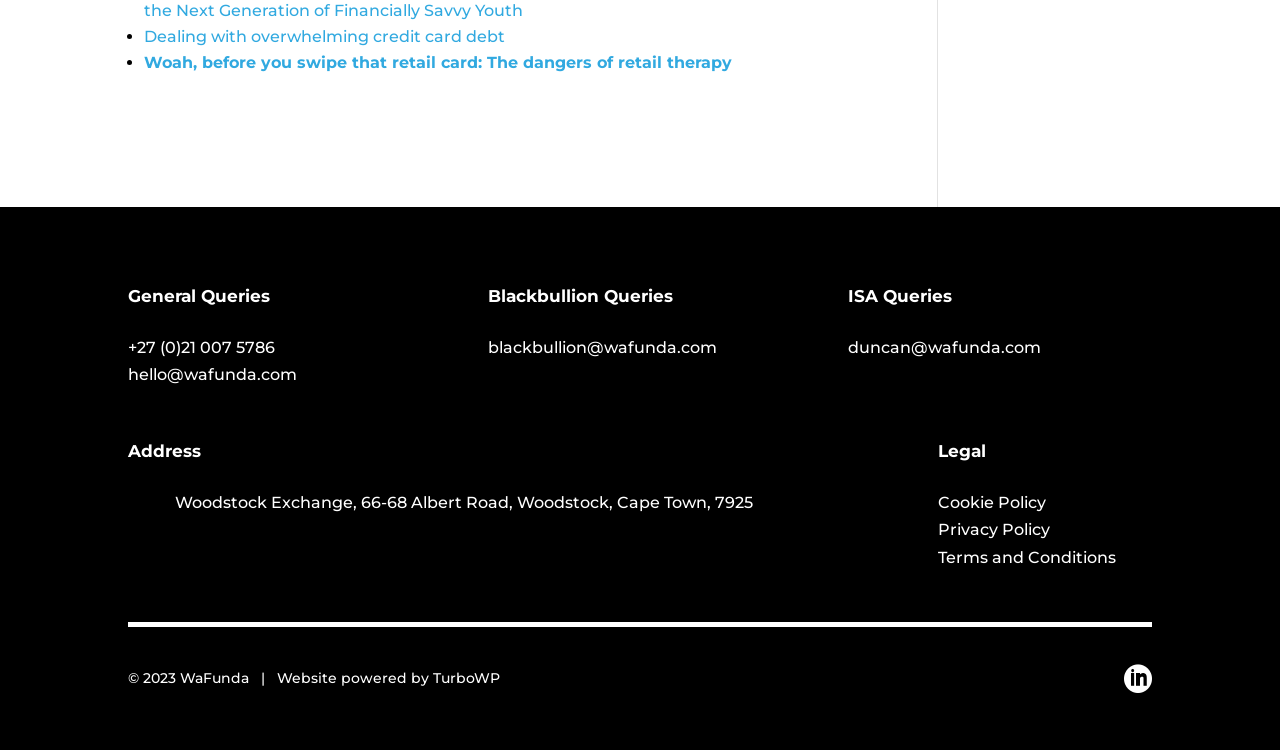Extract the bounding box coordinates of the UI element described by: "+27 (0)21 007 5786". The coordinates should include four float numbers ranging from 0 to 1, e.g., [left, top, right, bottom].

[0.1, 0.45, 0.215, 0.476]